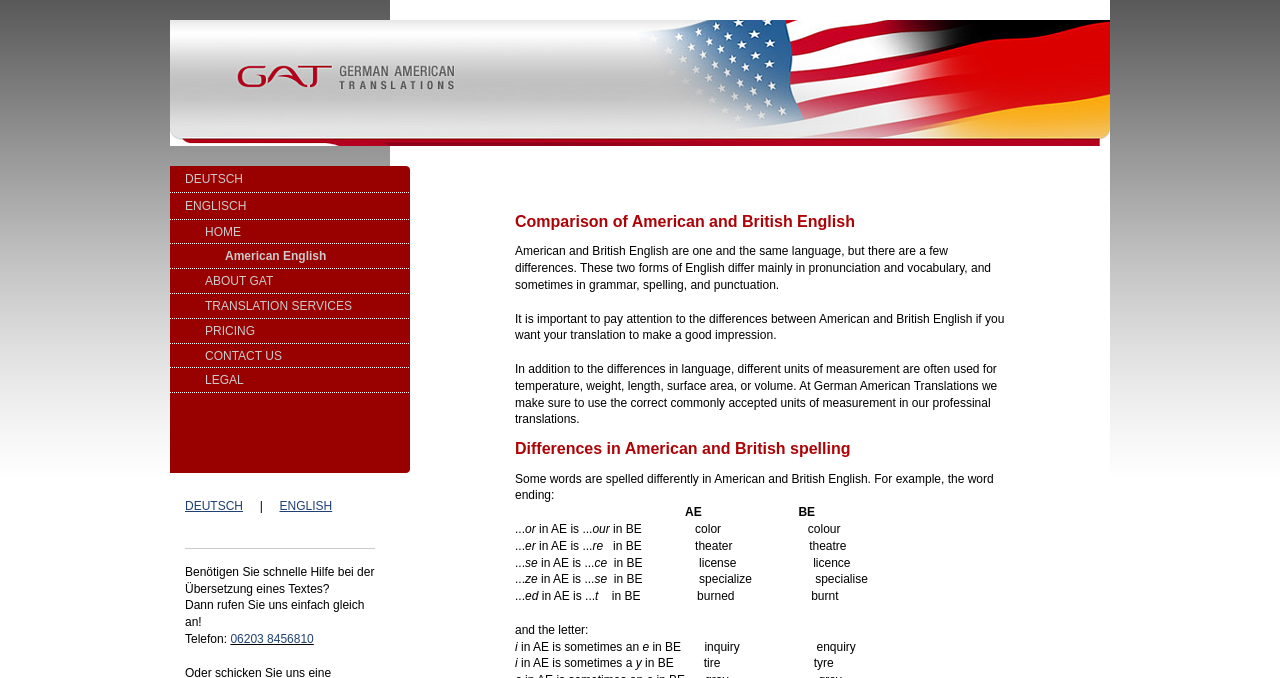What languages are mentioned on this webpage?
Identify the answer in the screenshot and reply with a single word or phrase.

German, American English, British English